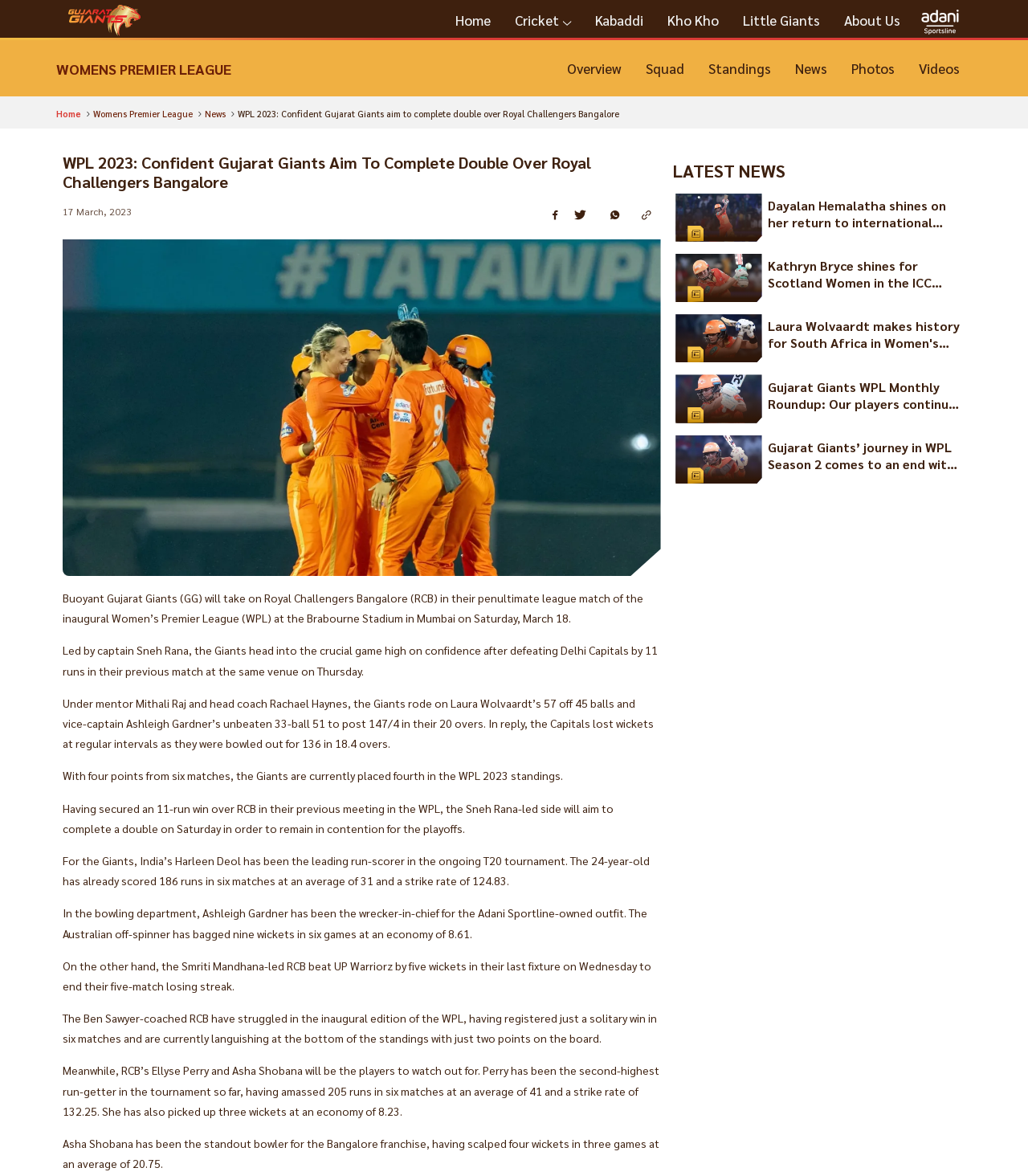Based on the visual content of the image, answer the question thoroughly: What is the name of the tournament?

I found the answer by looking at the heading 'WOMENS PREMIER LEAGUE' and also the text 'Women’s Premier League (WPL)' in the article.